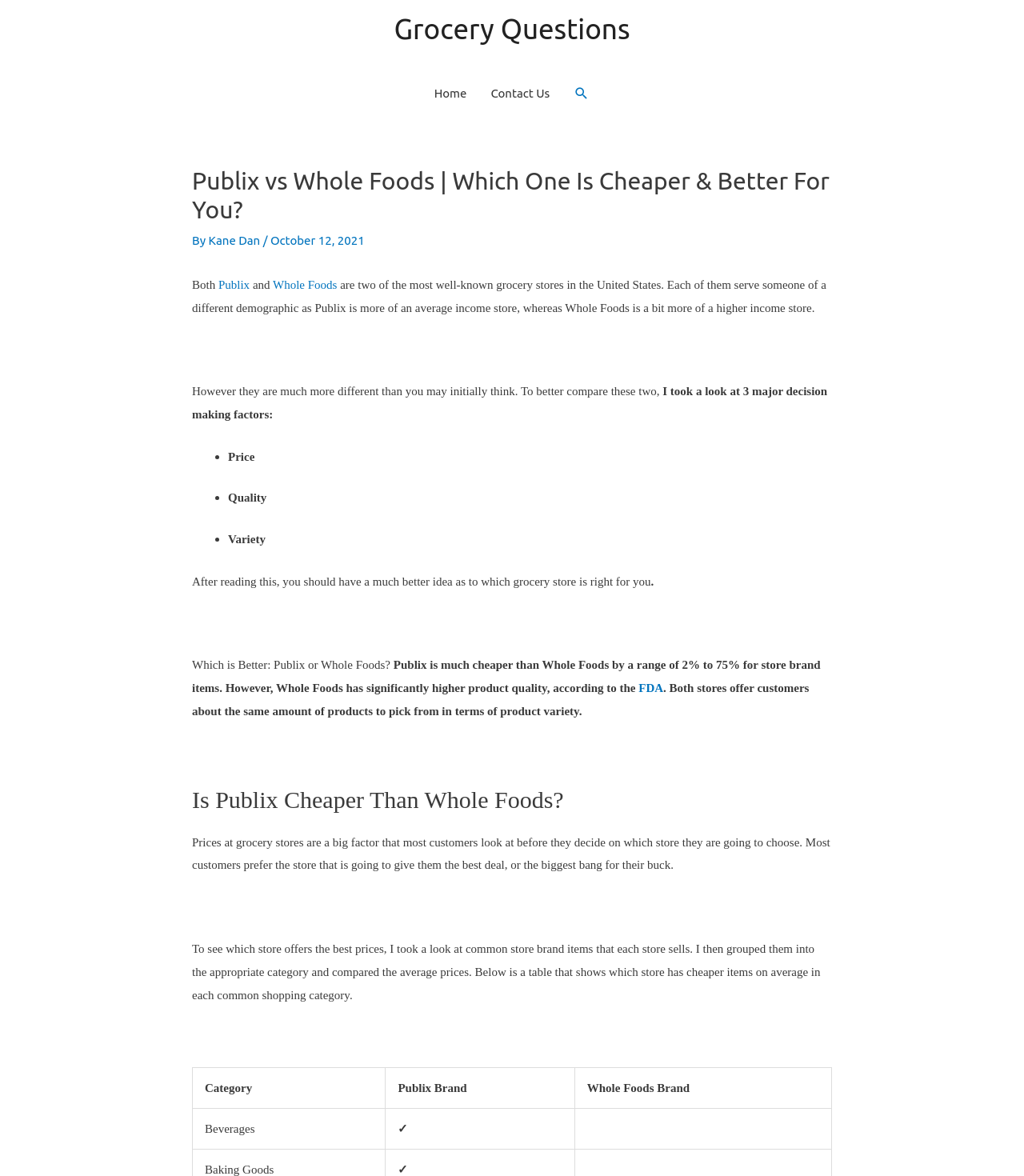Determine the bounding box coordinates for the UI element matching this description: "Kane Dan".

[0.204, 0.199, 0.257, 0.21]